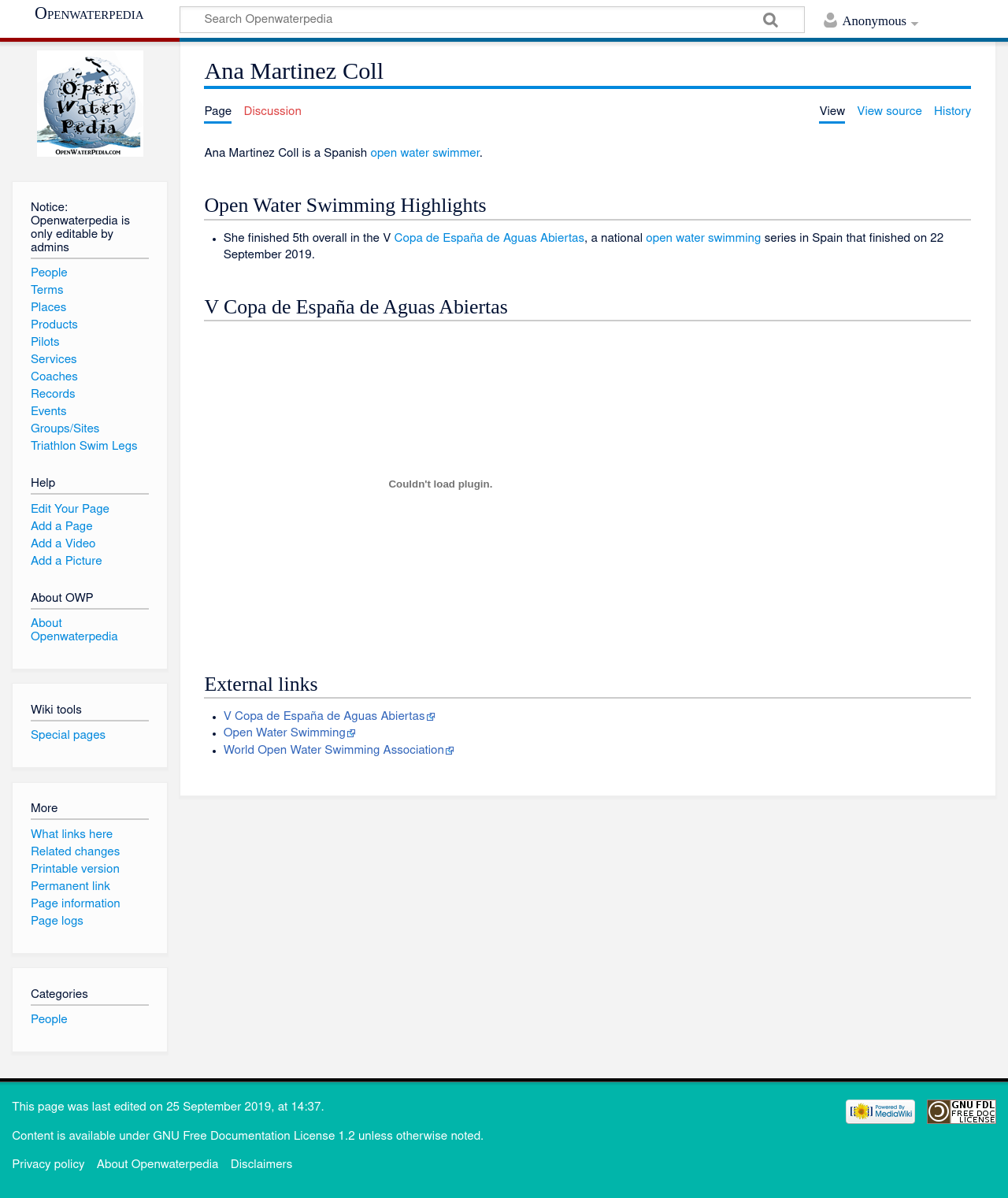Find the bounding box coordinates for the UI element whose description is: "View". The coordinates should be four float numbers between 0 and 1, in the format [left, top, right, bottom].

[0.813, 0.089, 0.838, 0.099]